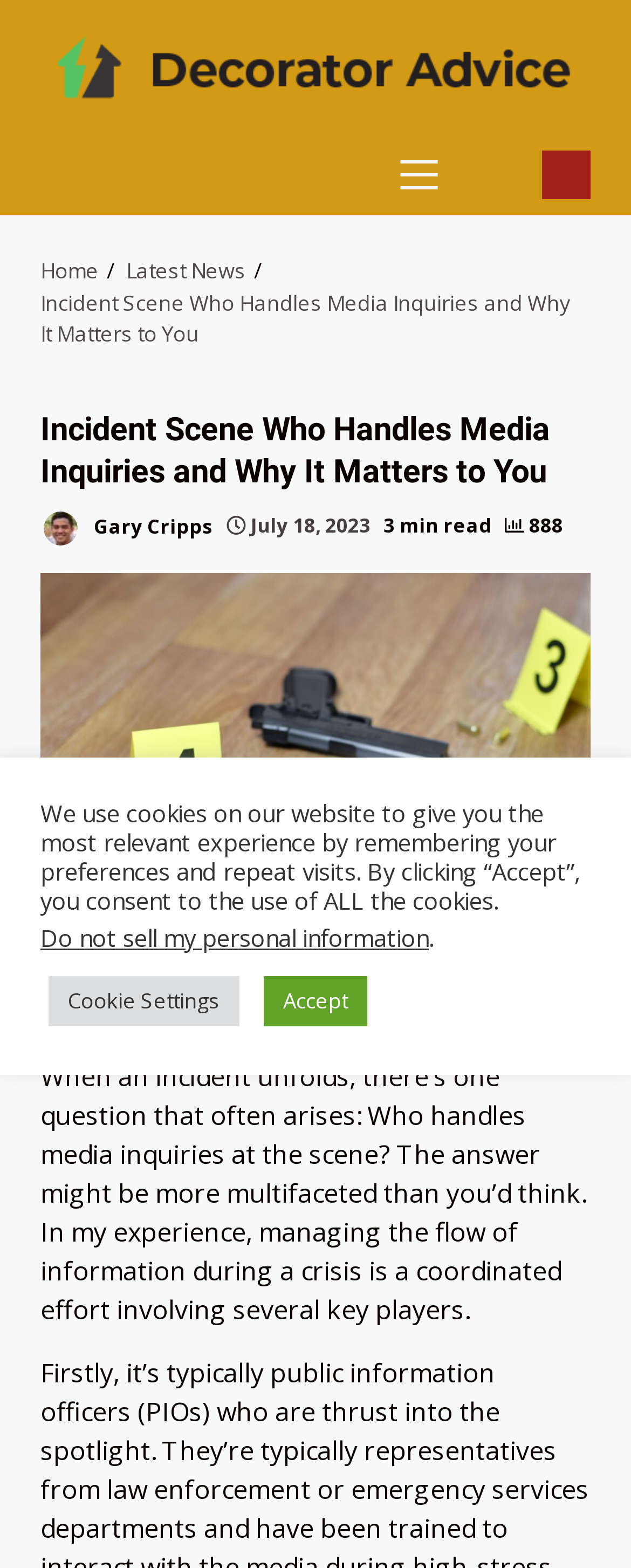Locate the bounding box for the described UI element: "Gary Cripps". Ensure the coordinates are four float numbers between 0 and 1, formatted as [left, top, right, bottom].

[0.064, 0.324, 0.338, 0.35]